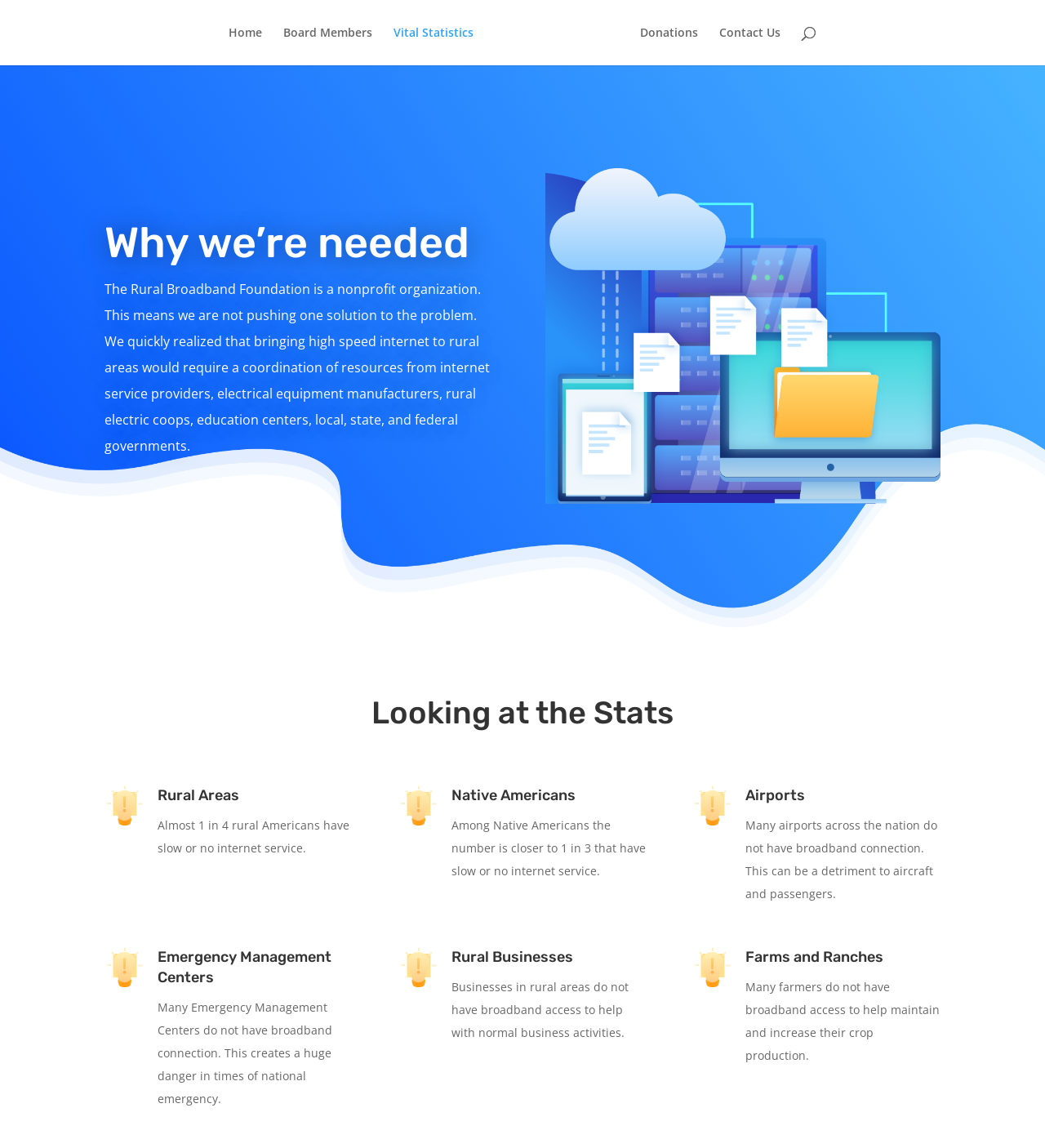What is the impact of no broadband access on rural businesses?
Using the information from the image, give a concise answer in one word or a short phrase.

Hinders normal business activities